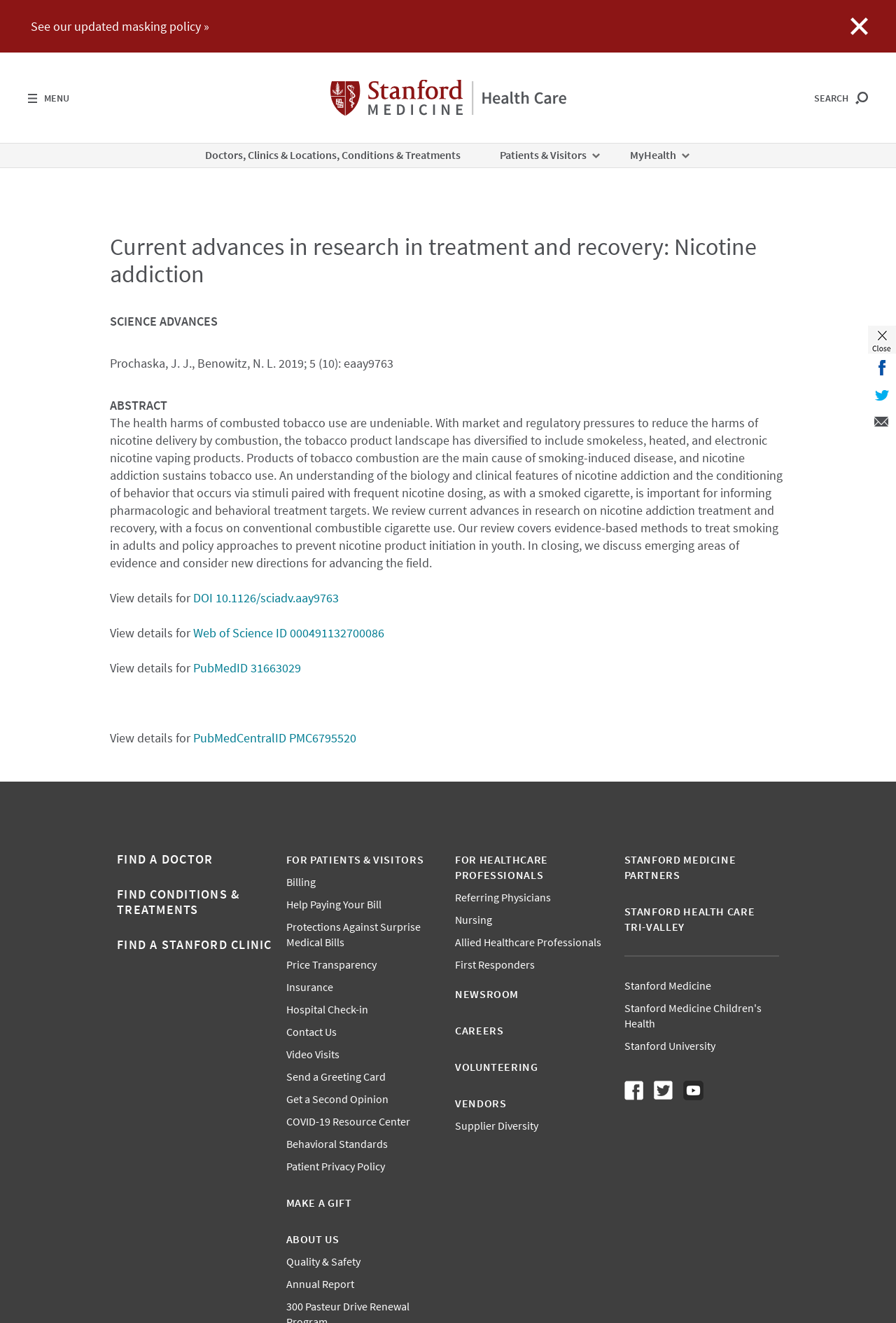Please use the details from the image to answer the following question comprehensively:
What is the DOI of the research article?

I found the answer by looking at the section of the webpage that lists the details of the article. The DOI 'DOI 10.1126/sciadv.aay9763' is listed as the DOI of the article.